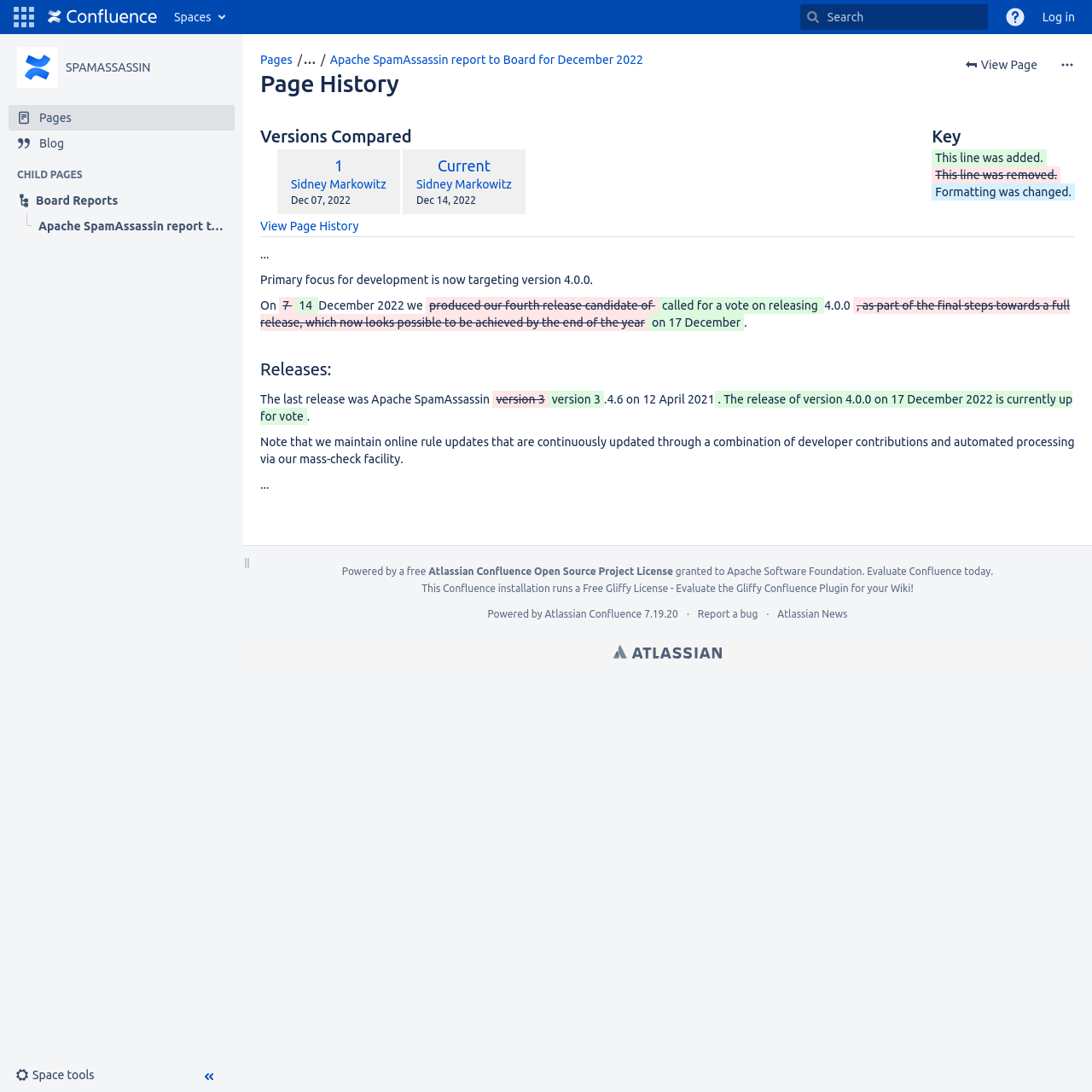What is the current status of version 4.0.0?
Ensure your answer is thorough and detailed.

The current status of version 4.0.0 can be found in the static text 'The release of version 4.0.0 on 17 December 2022 is currently up for vote' located in the 'Releases' section of the webpage.